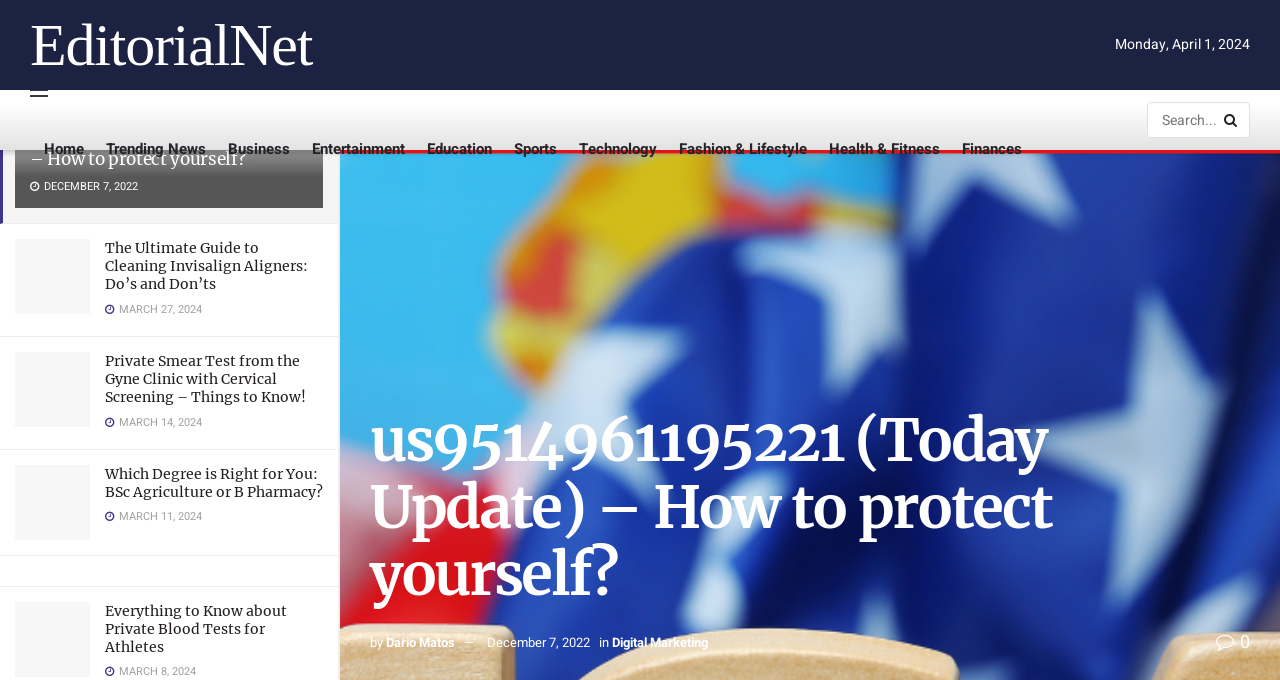Identify and generate the primary title of the webpage.

us9514961195221 (Today Update) – How to protect yourself?